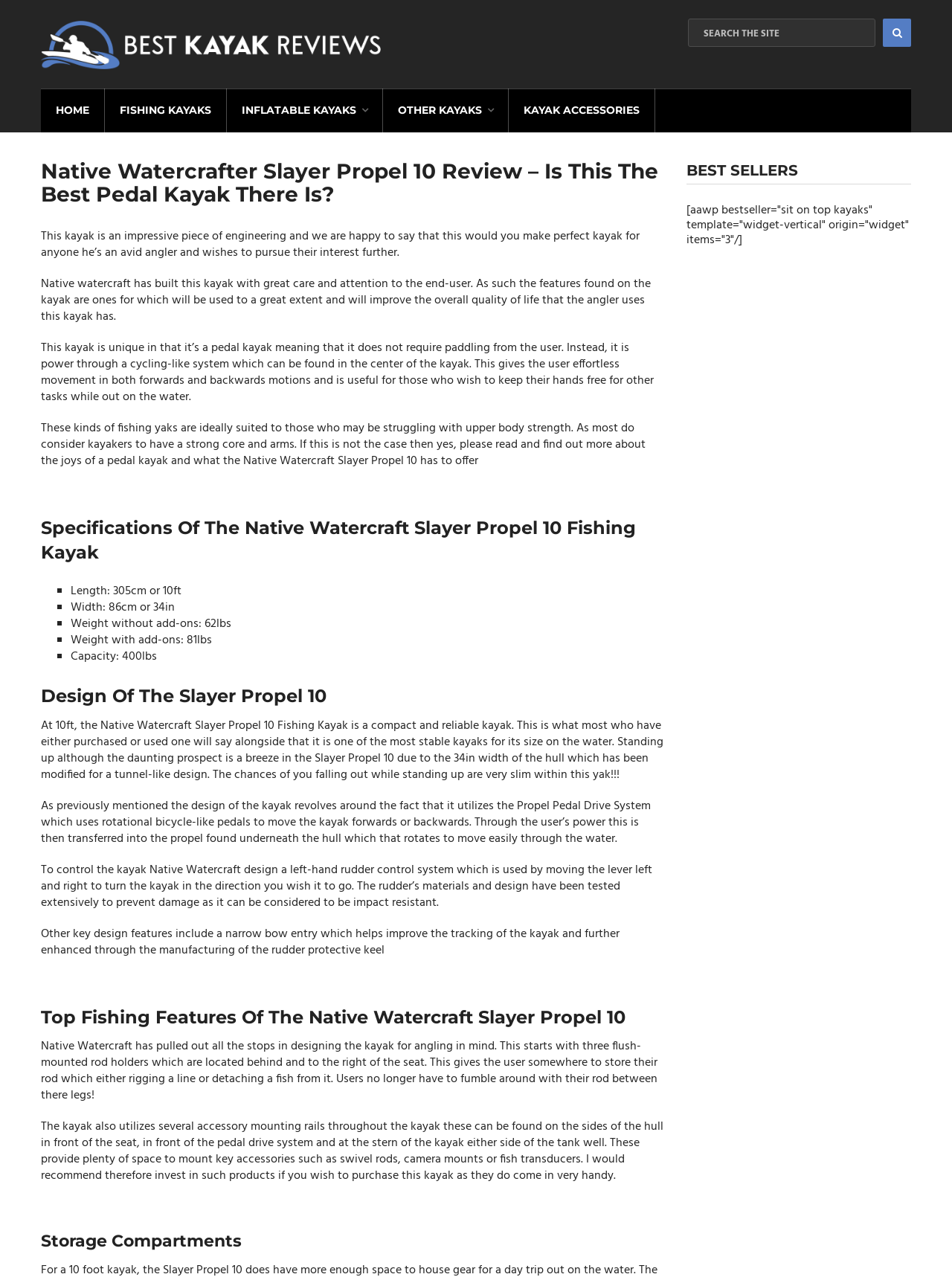What is the weight of the Native Watercraft Slayer Propel 10 without add-ons?
Can you offer a detailed and complete answer to this question?

The webpage provides a list of specifications for the Native Watercraft Slayer Propel 10, including the weight without add-ons, which is listed as 62lbs.